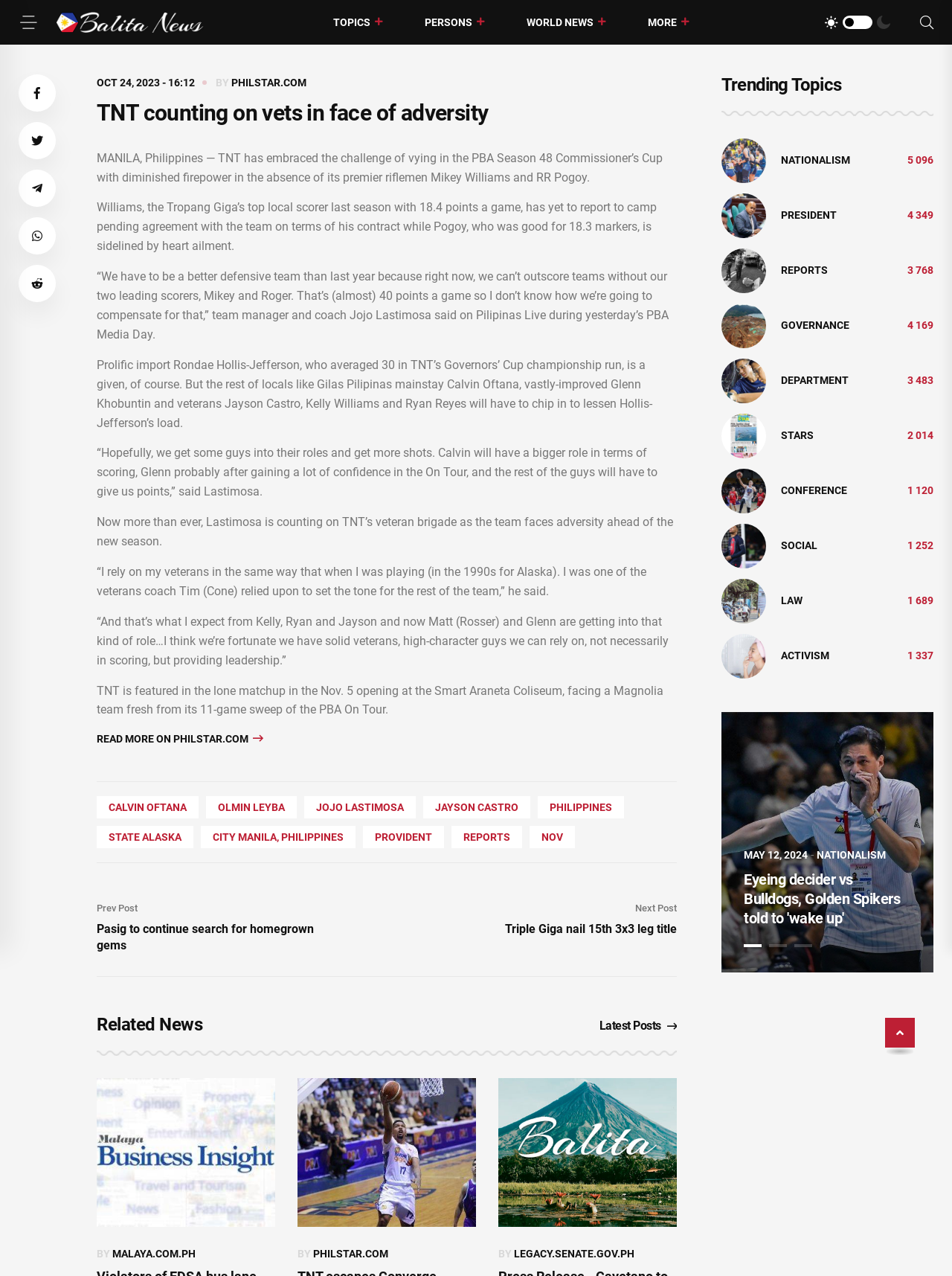Identify the bounding box coordinates necessary to click and complete the given instruction: "Read more on Philstar.com".

[0.102, 0.573, 0.711, 0.586]